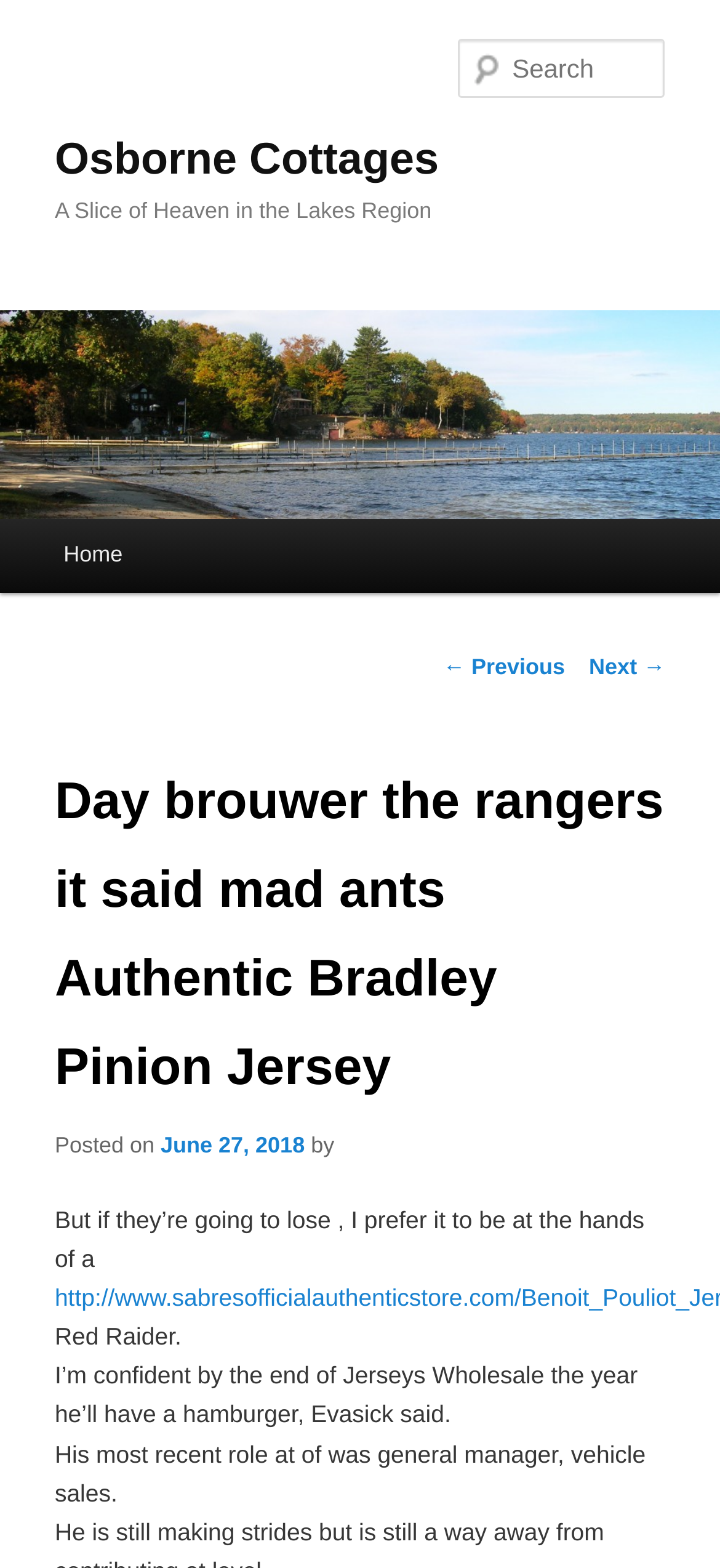Determine the bounding box coordinates of the UI element that matches the following description: "parent_node: Search name="s" placeholder="Search"". The coordinates should be four float numbers between 0 and 1 in the format [left, top, right, bottom].

[0.637, 0.025, 0.924, 0.063]